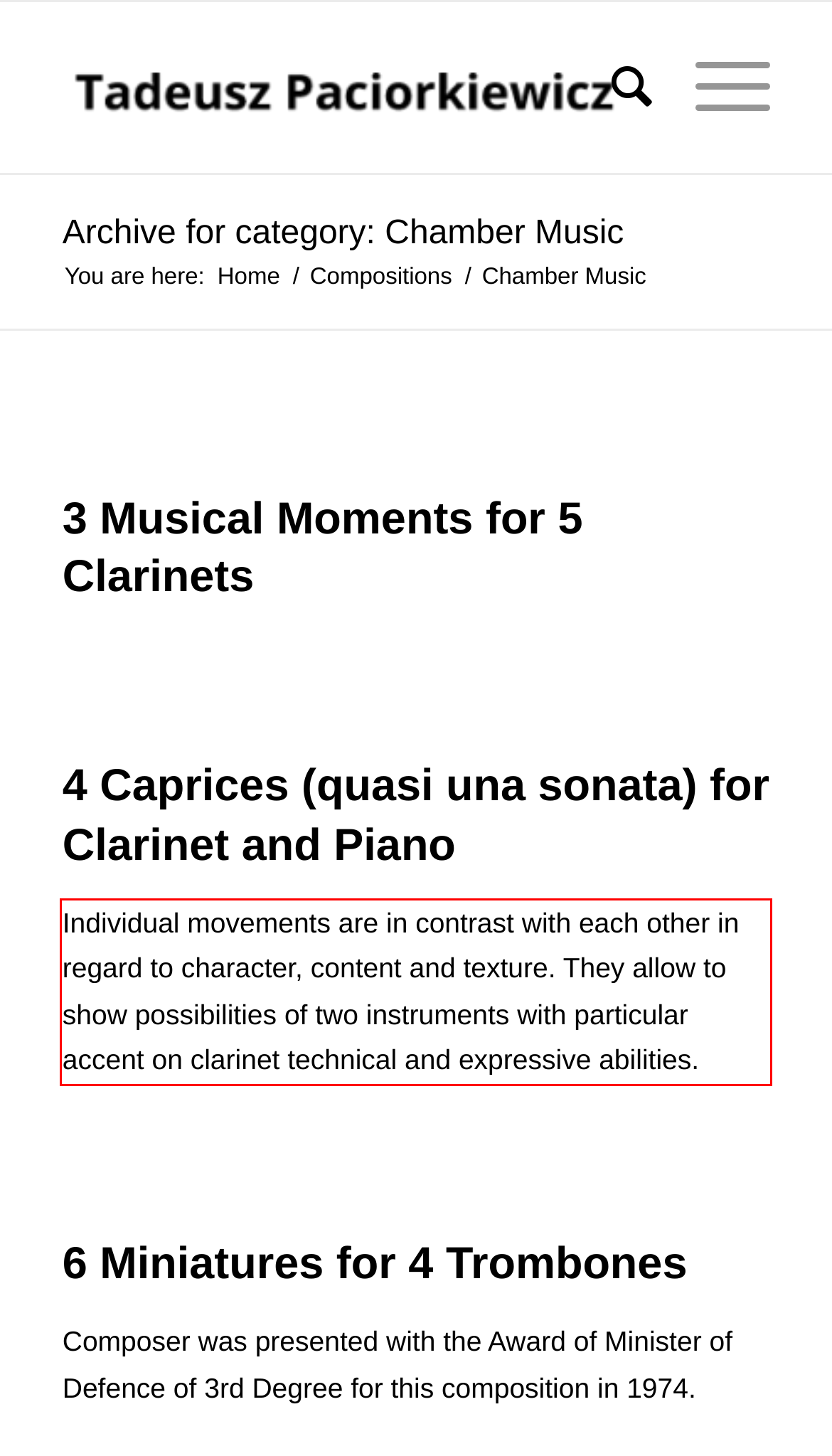Examine the screenshot of the webpage, locate the red bounding box, and generate the text contained within it.

Individual movements are in contrast with each other in regard to character, content and texture. They allow to show possibilities of two instruments with particular accent on clarinet technical and expressive abilities.